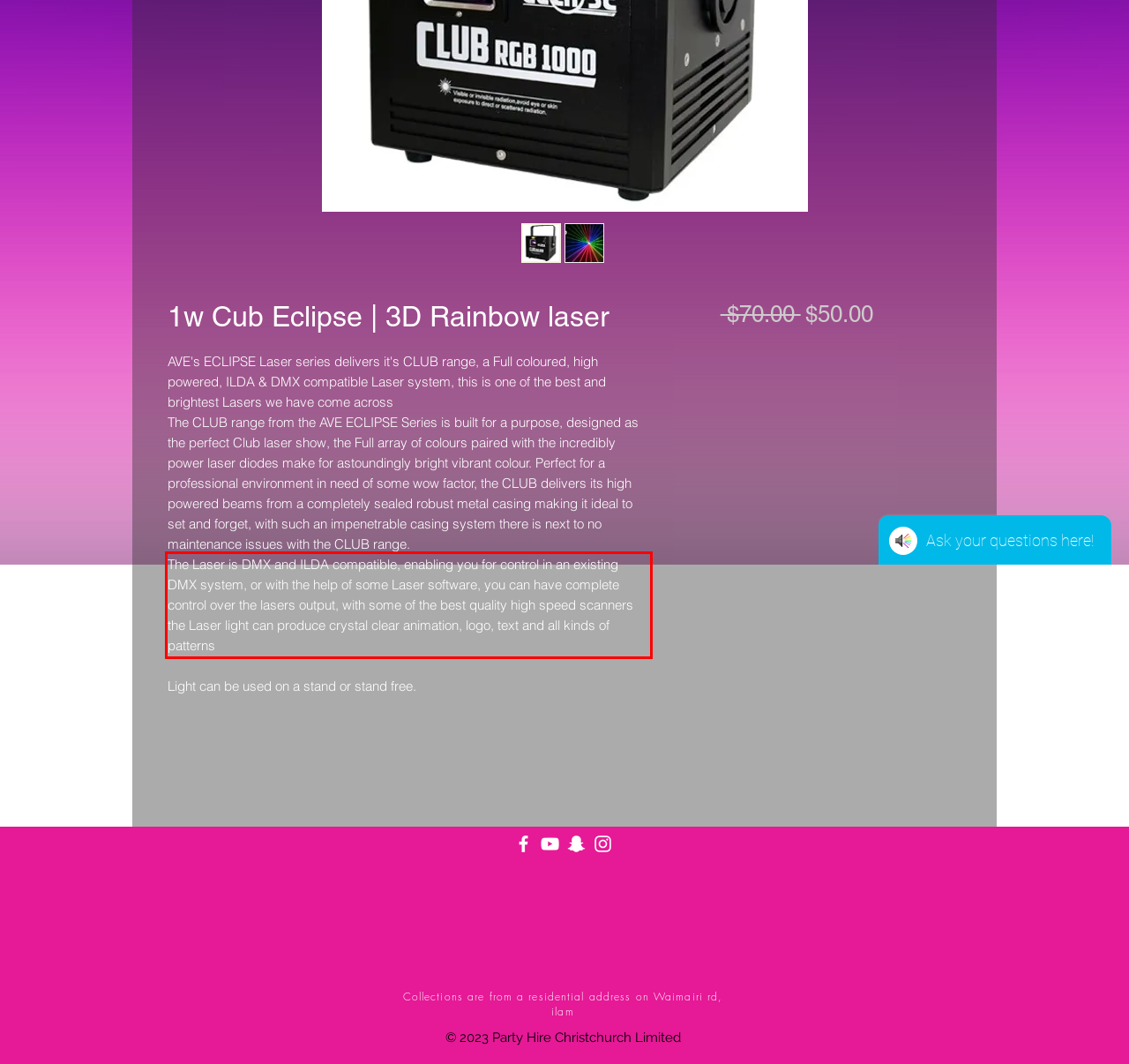The screenshot provided shows a webpage with a red bounding box. Apply OCR to the text within this red bounding box and provide the extracted content.

The Laser is DMX and ILDA compatible, enabling you for control in an existing DMX system, or with the help of some Laser software, you can have complete control over the lasers output, with some of the best quality high speed scanners the Laser light can produce crystal clear animation, logo, text and all kinds of patterns